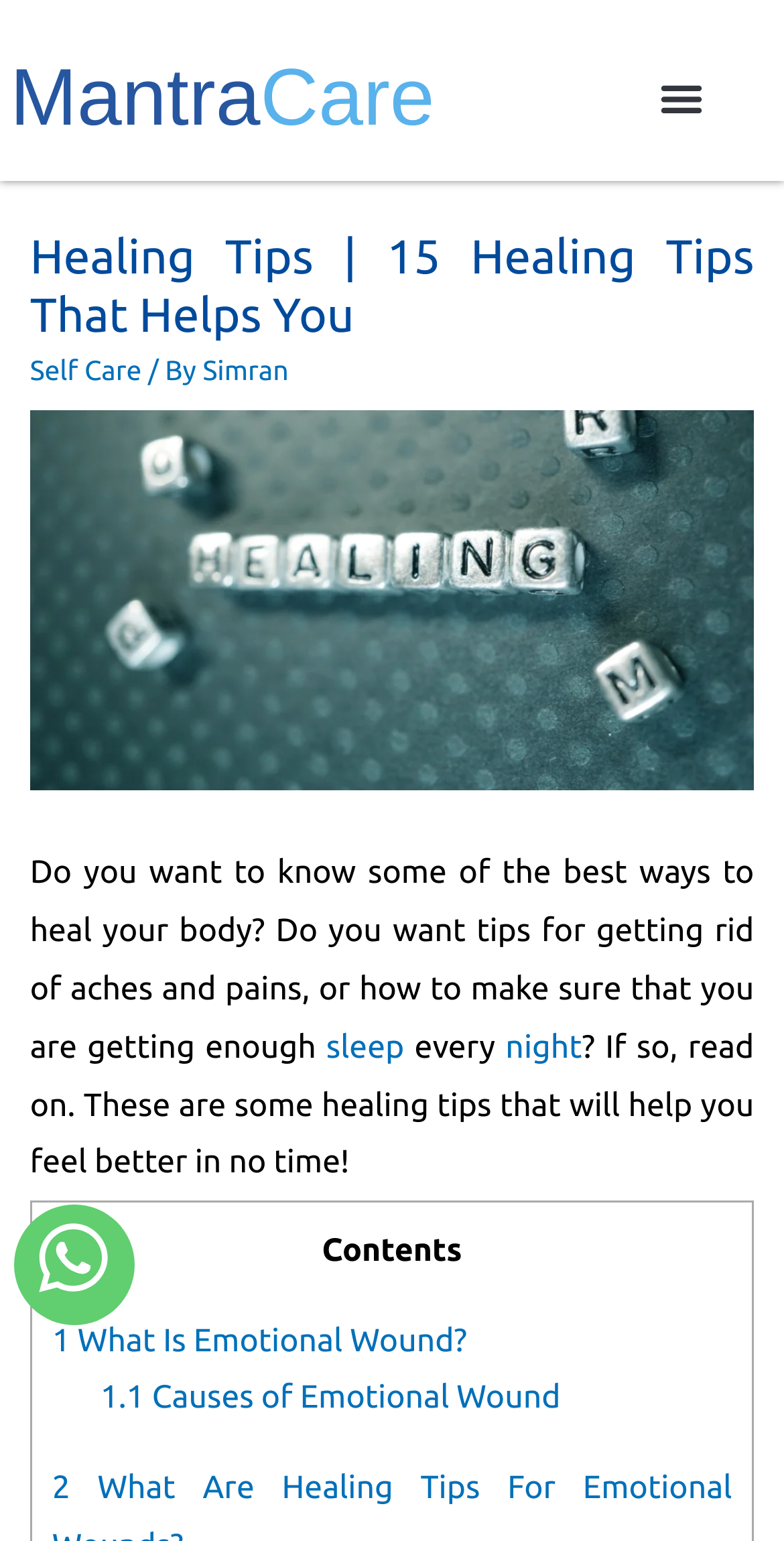What is the author of the article?
Refer to the image and give a detailed response to the question.

The author of the article can be found by looking at the header section of the webpage, where it says 'By Simran'.